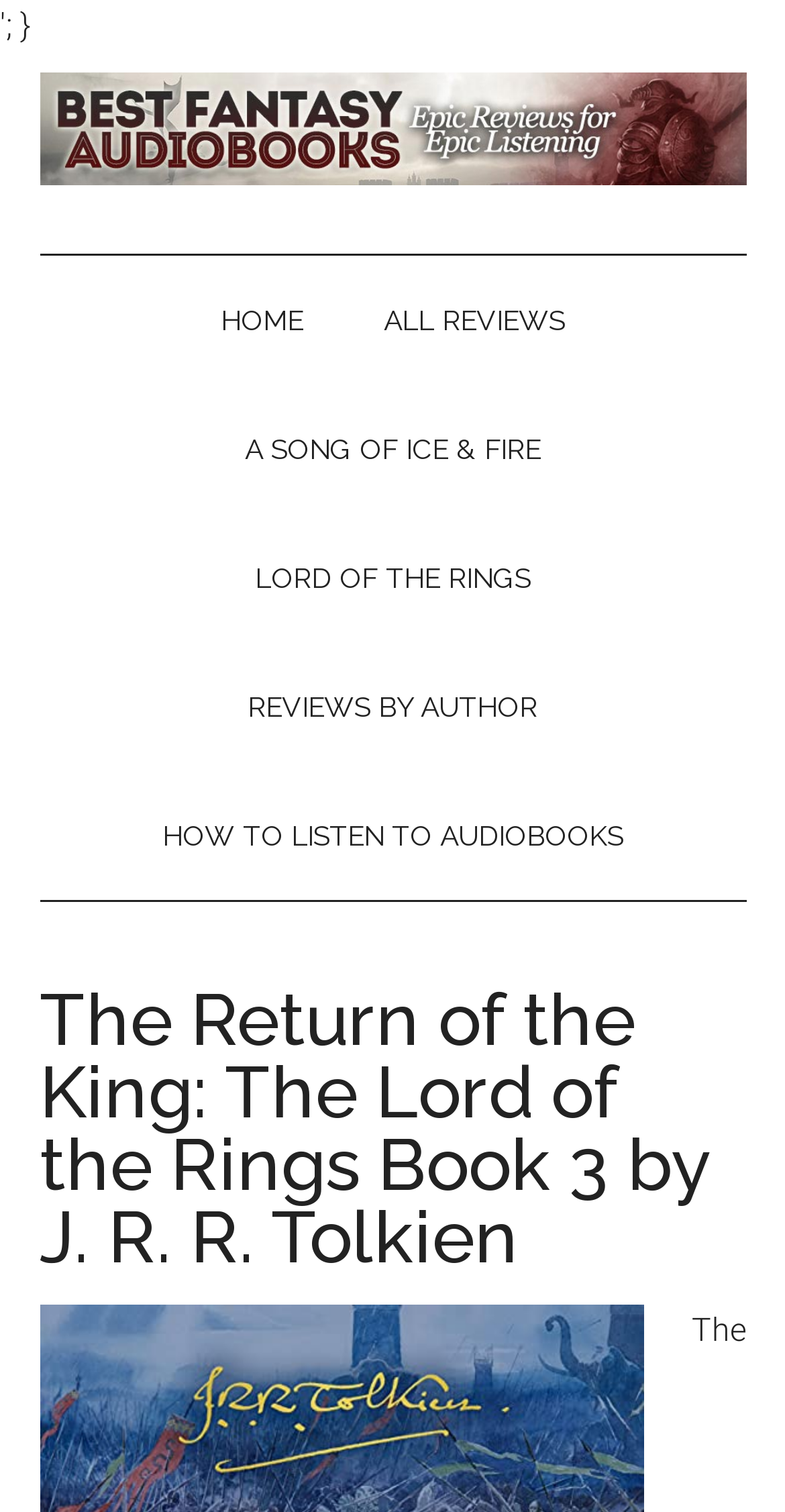What is the category of 'A Song of Ice & Fire'?
Please provide an in-depth and detailed response to the question.

From the navigation section, I can see that 'A Song of Ice & Fire' is listed alongside 'LORD OF THE RINGS', which is a book series. Therefore, I can infer that 'A Song of Ice & Fire' is also a book series.